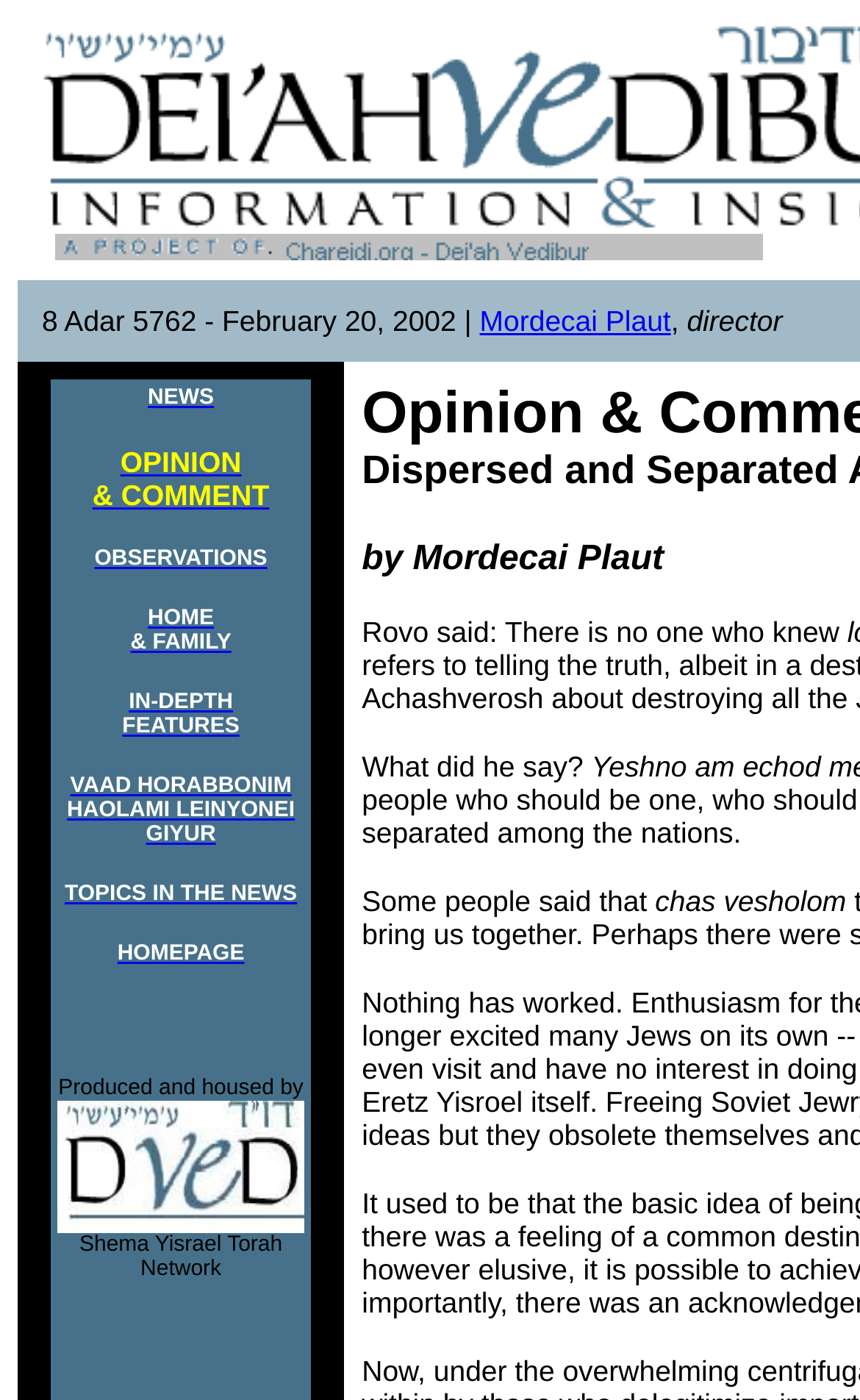Provide the bounding box coordinates of the HTML element this sentence describes: "Mordecai Plaut". The bounding box coordinates consist of four float numbers between 0 and 1, i.e., [left, top, right, bottom].

[0.558, 0.217, 0.78, 0.241]